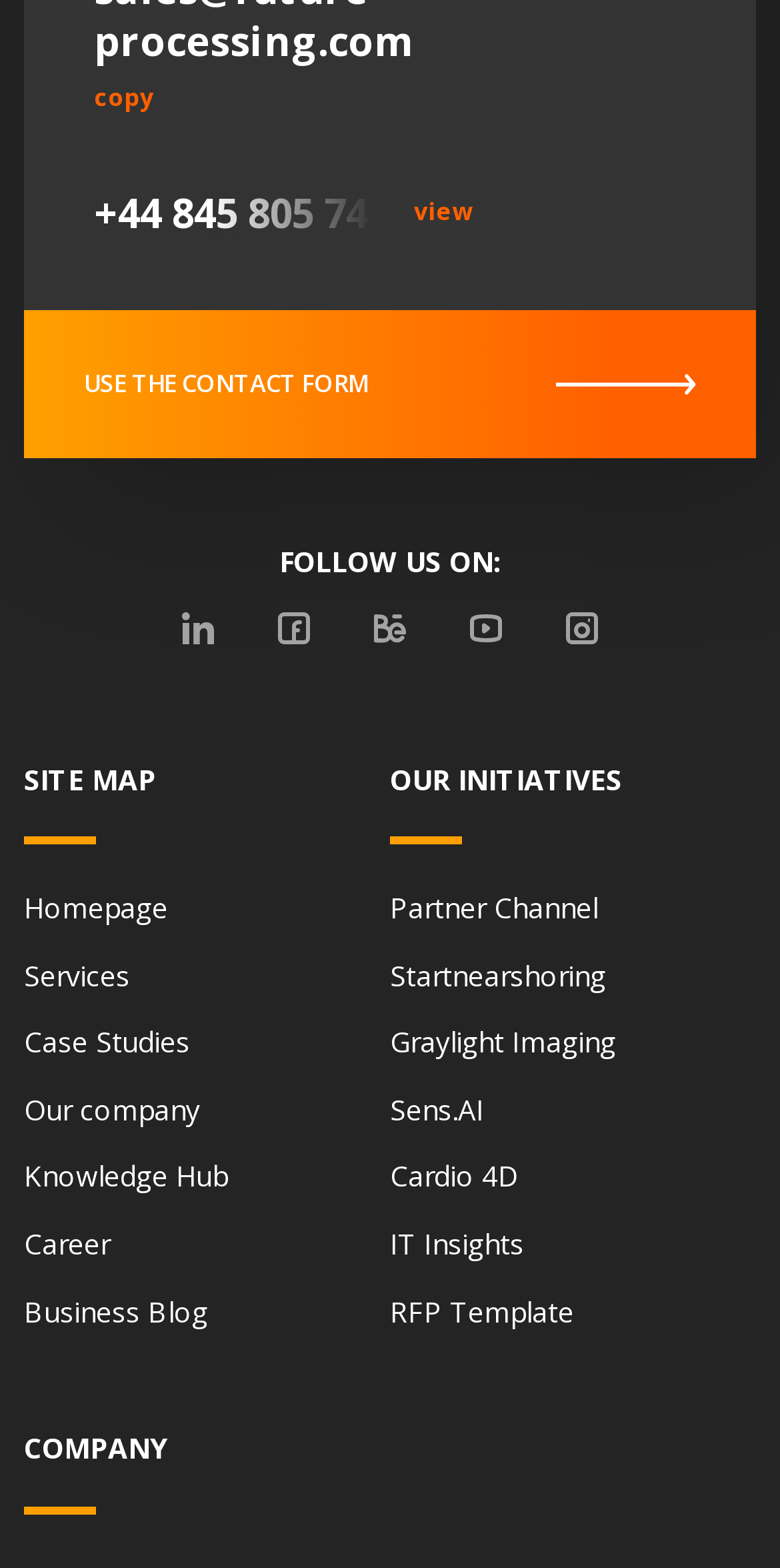Determine the bounding box coordinates for the element that should be clicked to follow this instruction: "view company information". The coordinates should be given as four float numbers between 0 and 1, in the format [left, top, right, bottom].

[0.031, 0.695, 0.256, 0.719]